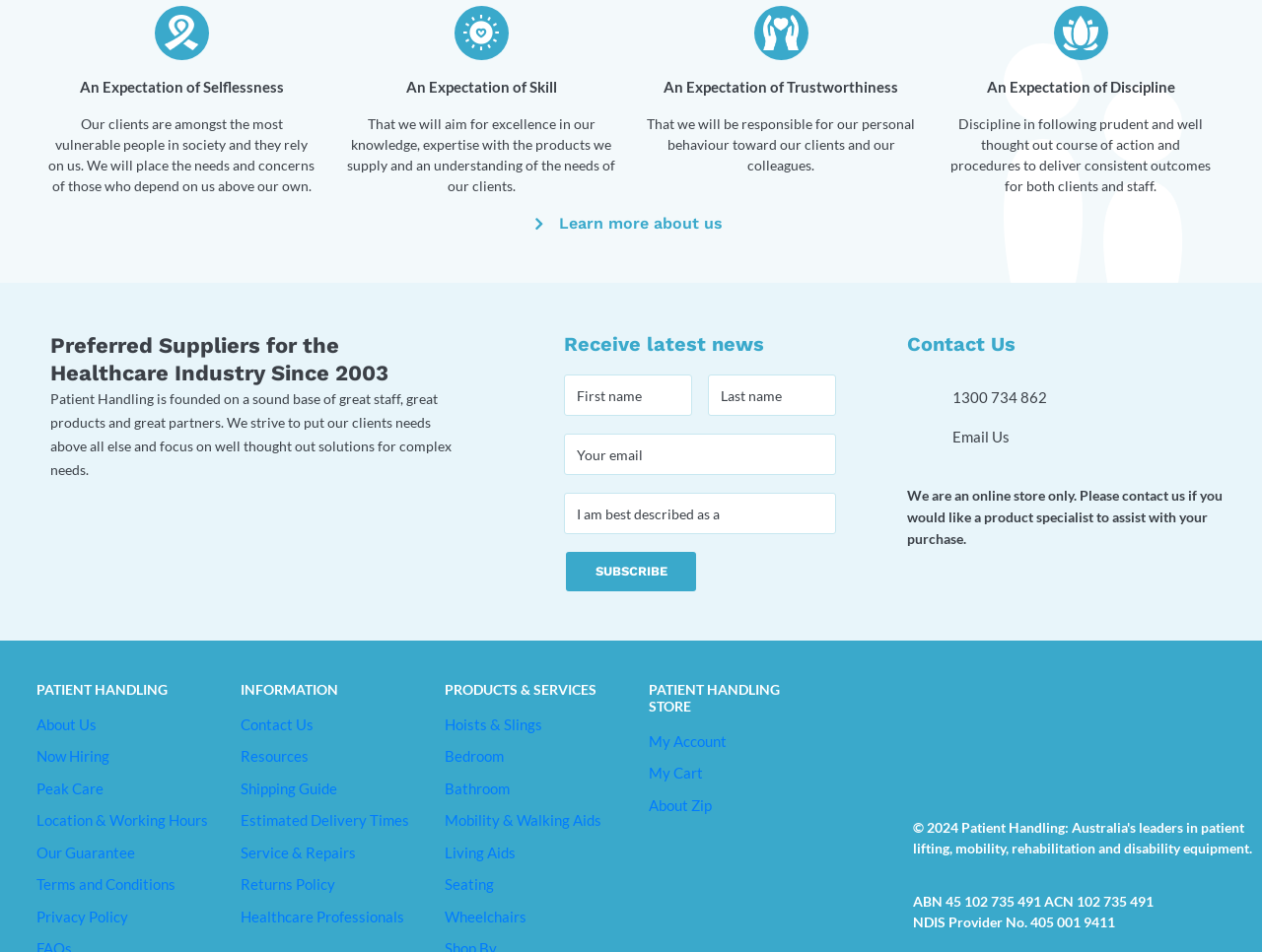Please determine the bounding box coordinates of the element to click in order to execute the following instruction: "Contact us by phone". The coordinates should be four float numbers between 0 and 1, specified as [left, top, right, bottom].

[0.755, 0.406, 0.83, 0.429]